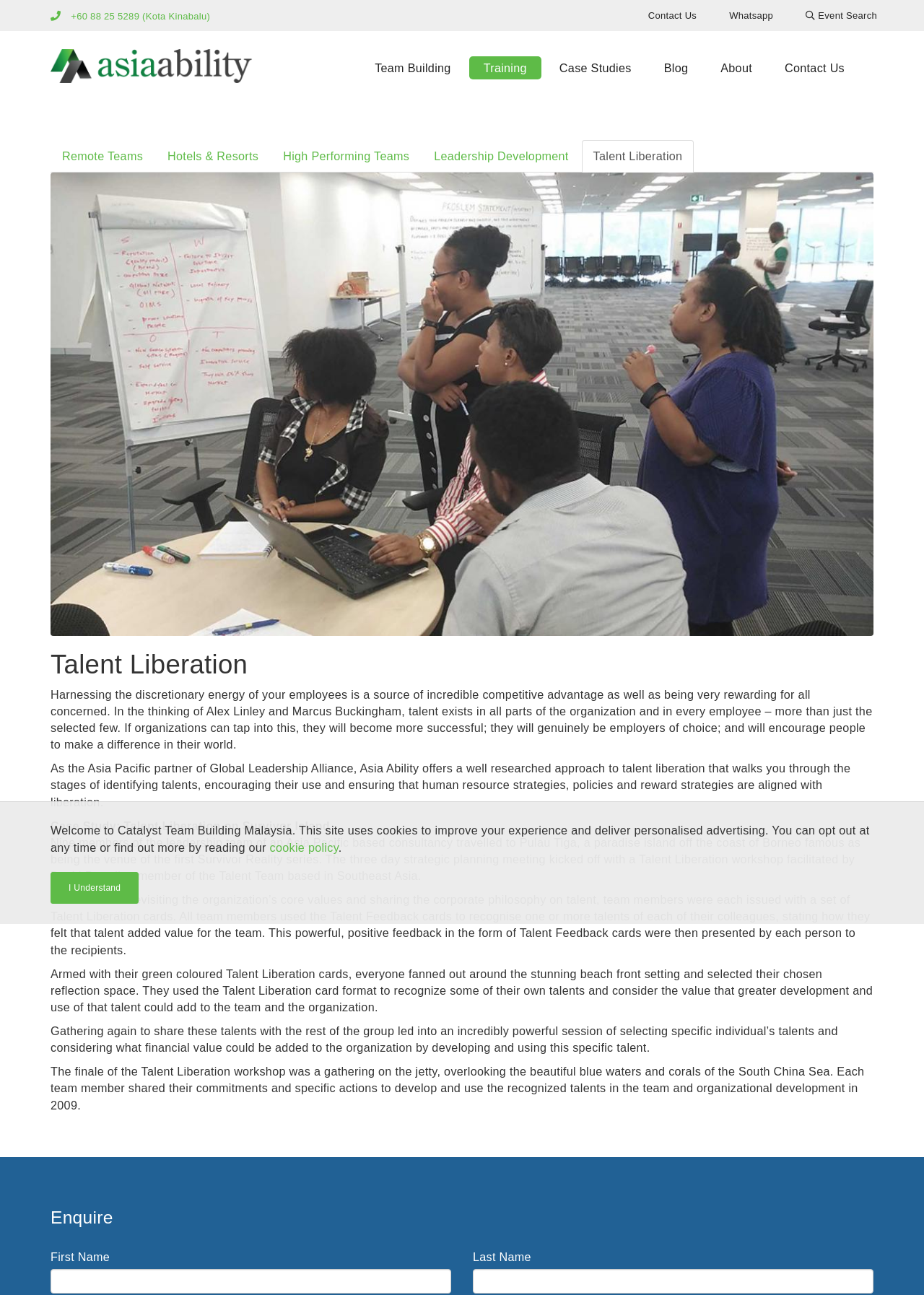Look at the image and answer the question in detail:
What is the purpose of the 'Enquire' section at the bottom of the webpage?

I inferred the purpose of the 'Enquire' section by looking at the layout and content of the webpage, which includes a heading 'Enquire' followed by text fields for First Name and Last Name. This suggests that the section is intended for users to submit an enquiry or request more information.